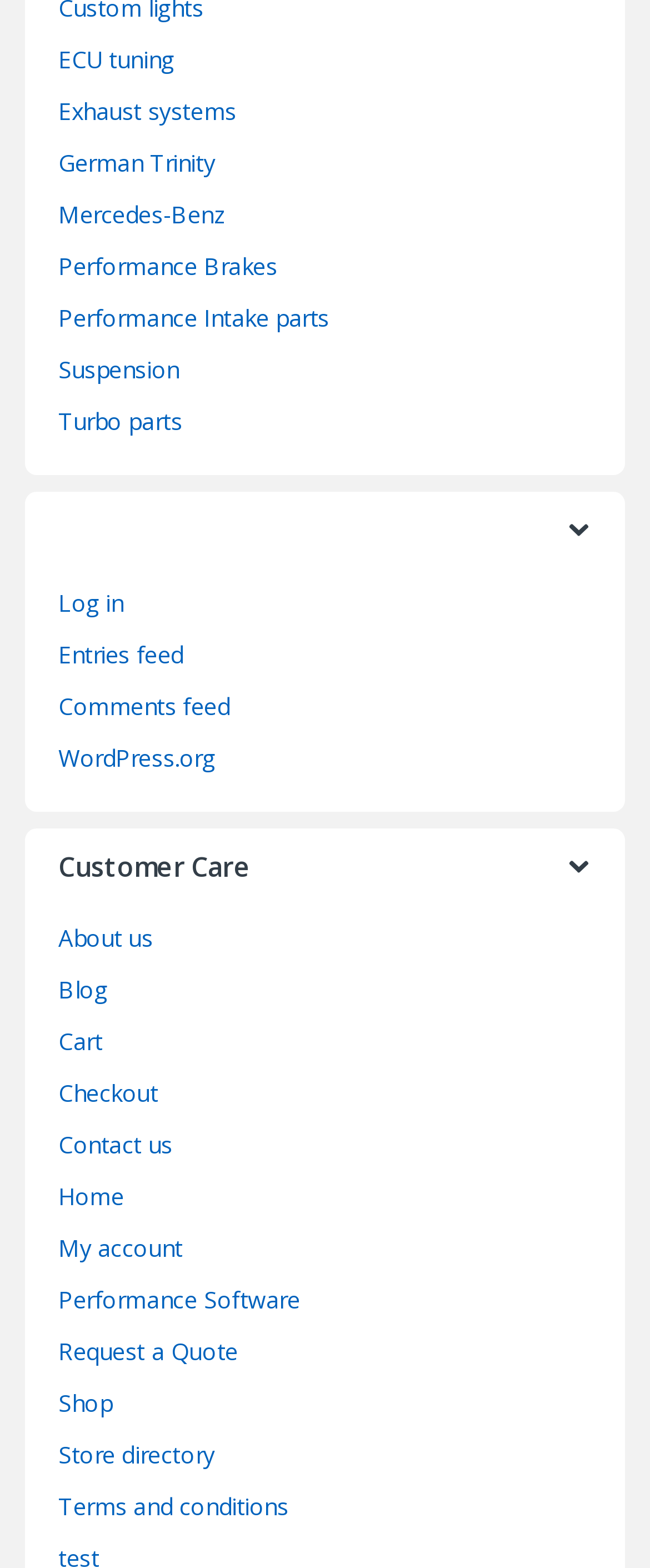What is the first link in the navigation menu?
From the details in the image, provide a complete and detailed answer to the question.

By examining the links at the top of the webpage, I can see that the first link in the navigation menu is Log in.